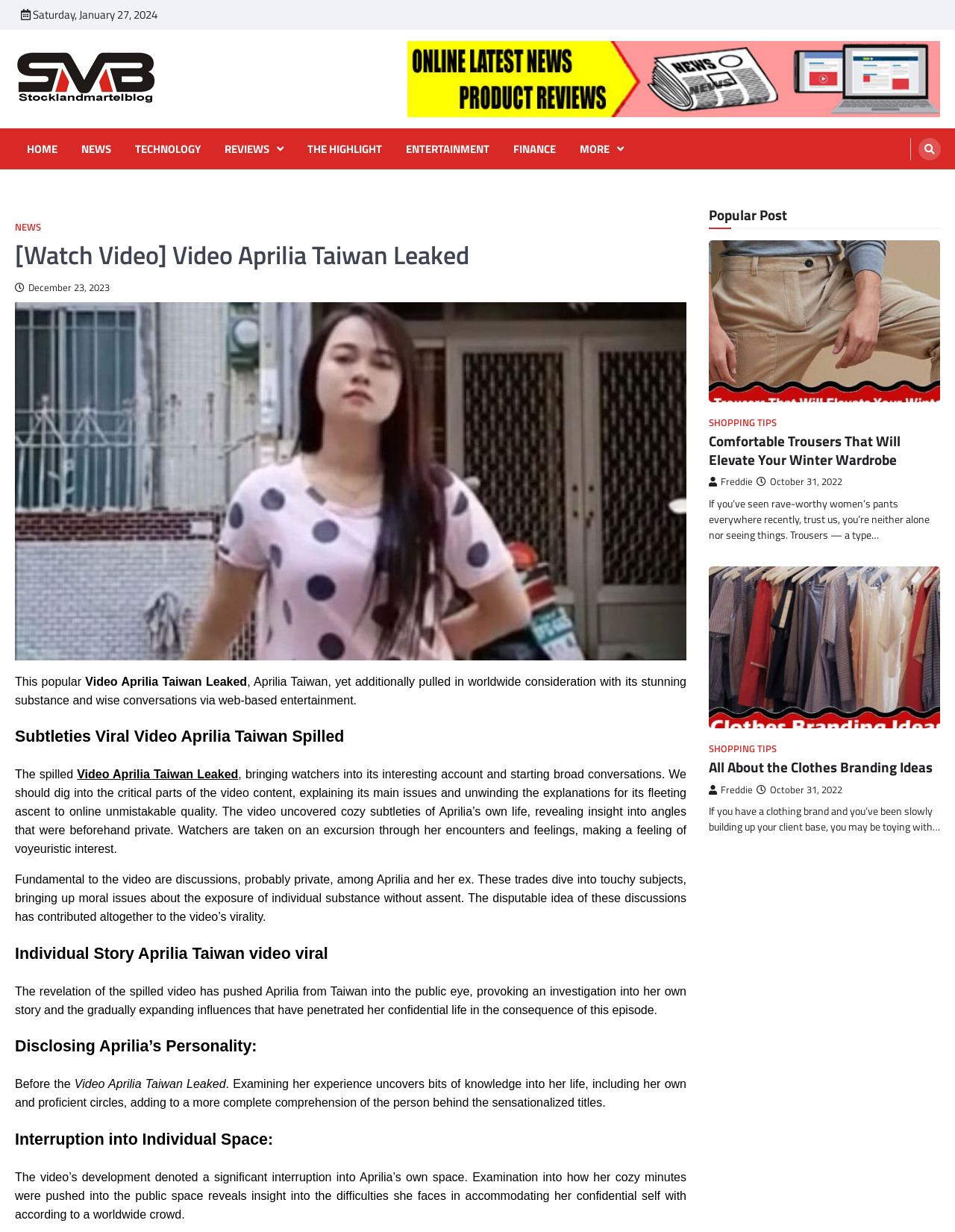Answer the following in one word or a short phrase: 
What is the topic of the viral video?

Aprilia Taiwan Leaked